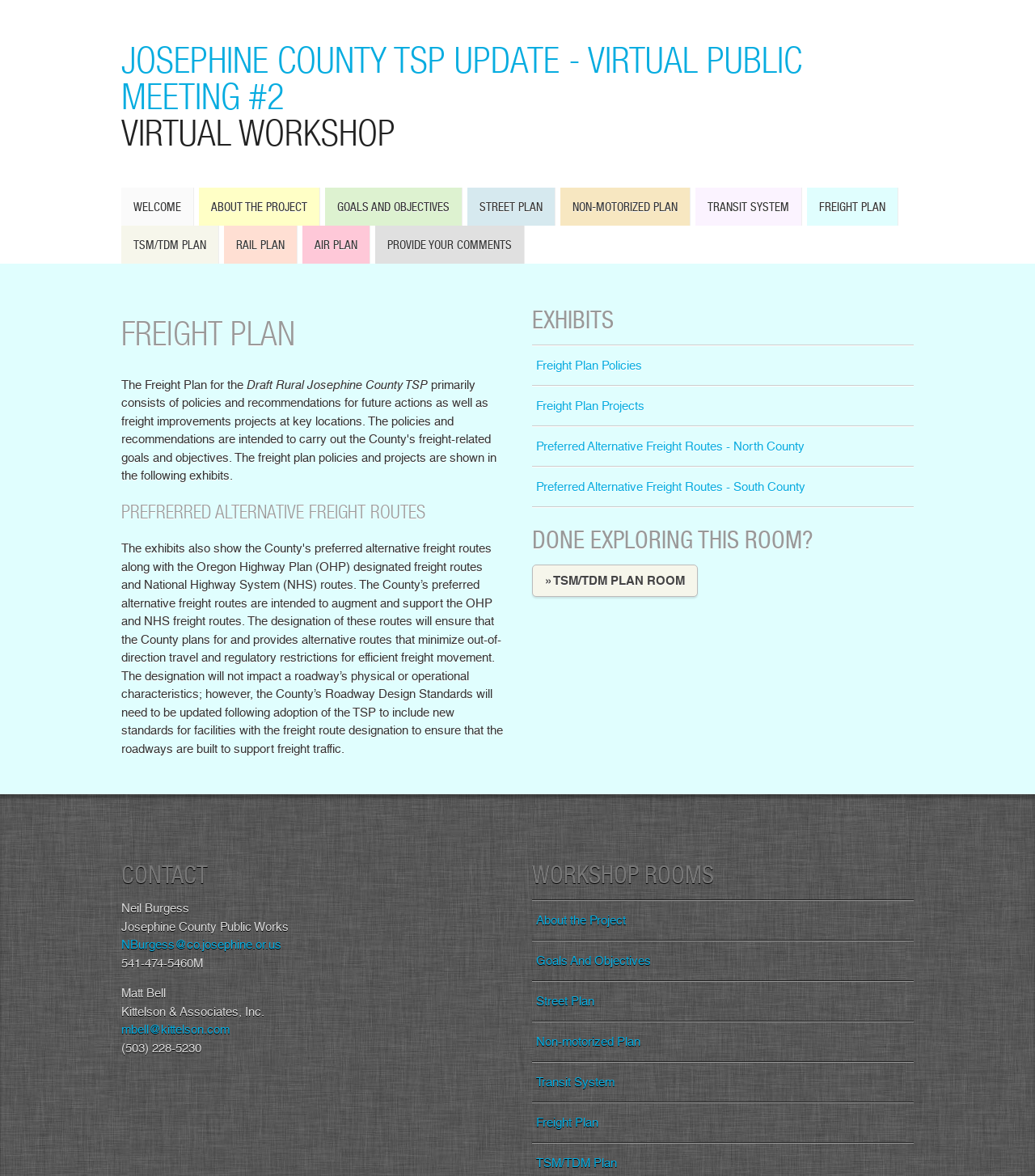Who is the contact person for Josephine County Public Works?
Answer with a single word or phrase, using the screenshot for reference.

Neil Burgess